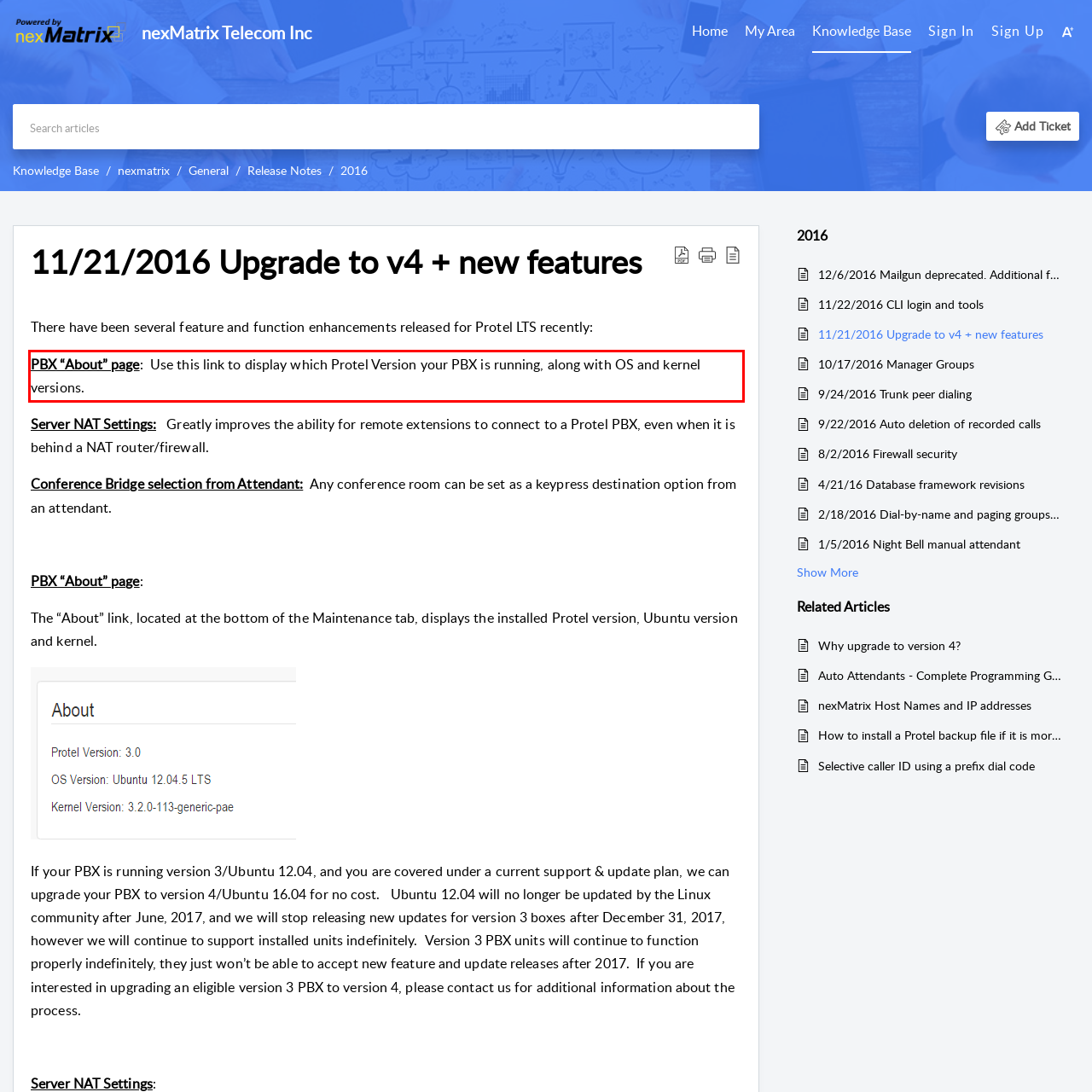You are provided with a screenshot of a webpage featuring a red rectangle bounding box. Extract the text content within this red bounding box using OCR.

PBX “About” page: Use this link to display which Protel Version your PBX is running, along with OS and kernel versions.